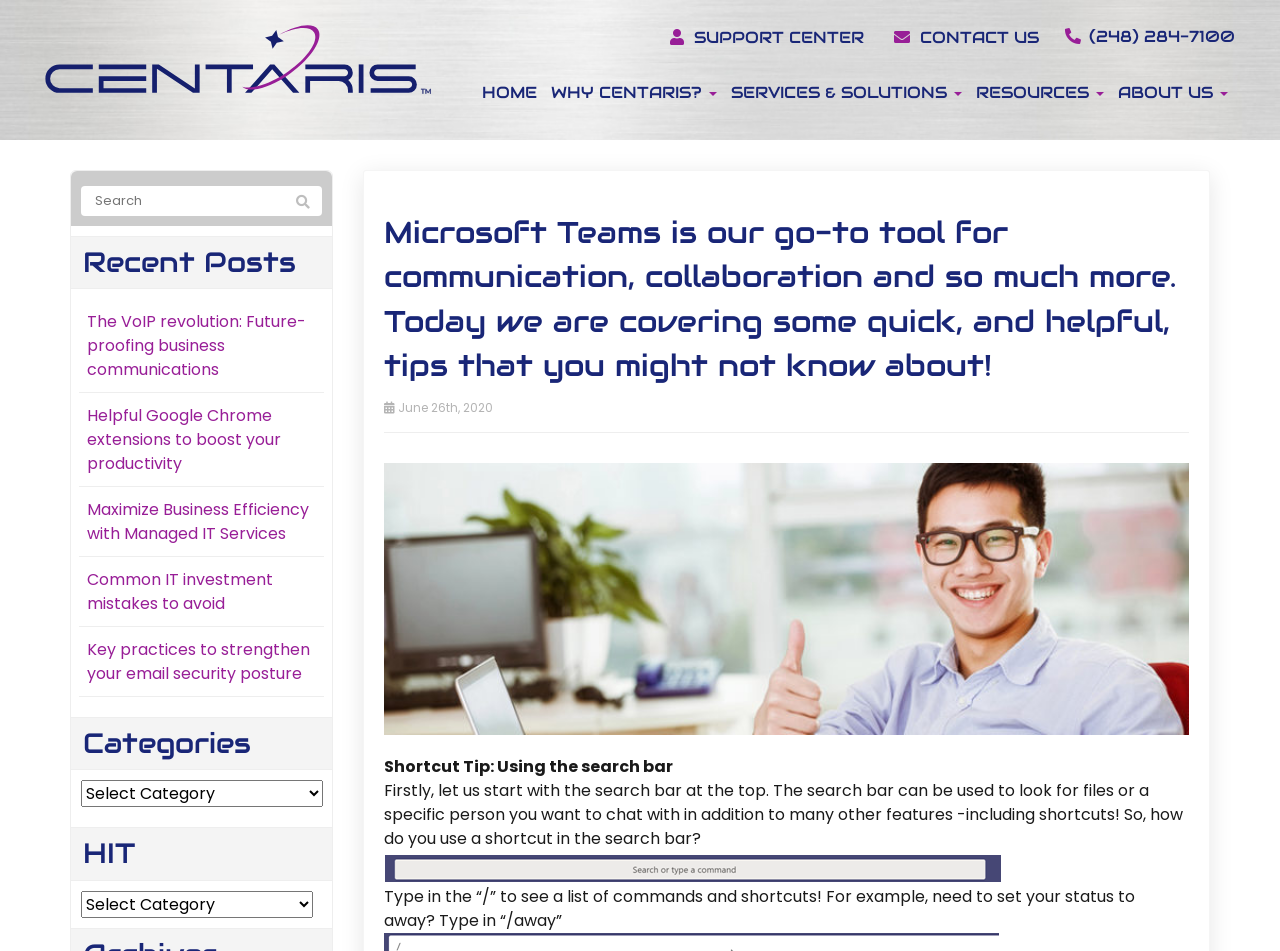Please analyze the image and provide a thorough answer to the question:
What is the shortcut to see a list of commands in Microsoft Teams?

The shortcut to see a list of commands in Microsoft Teams is to type '/', as mentioned in the text 'Type in the “/” to see a list of commands and shortcuts!'.